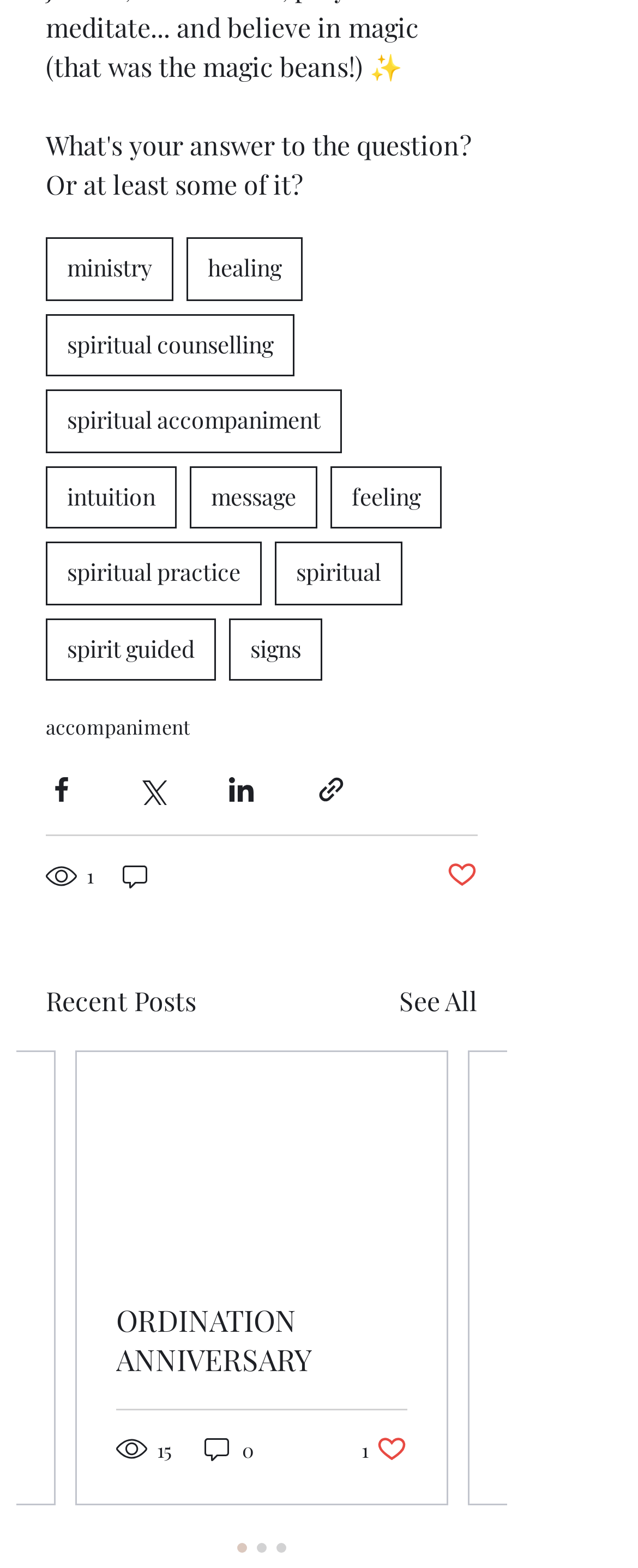Locate the bounding box coordinates of the element to click to perform the following action: 'Share via Facebook'. The coordinates should be given as four float values between 0 and 1, in the form of [left, top, right, bottom].

[0.072, 0.494, 0.121, 0.514]